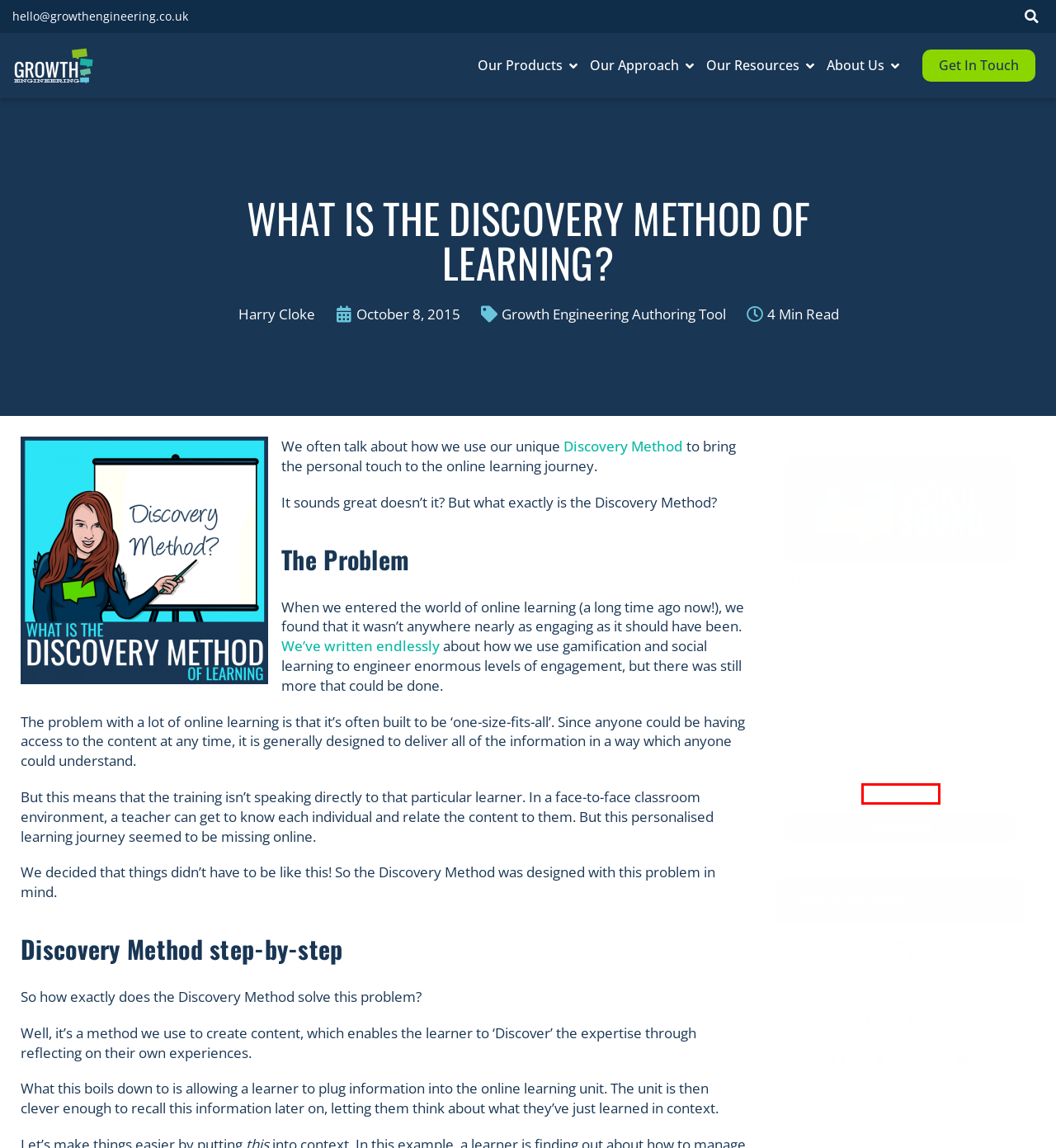Examine the screenshot of a webpage with a red bounding box around an element. Then, select the webpage description that best represents the new page after clicking the highlighted element. Here are the descriptions:
A. Our Awards - 120+ Won Since 2013! Explore our Trophy Cabinet
B. Growth Engineering — Impact Fuelled by Learner Engagement!
C. Contact Us - The Learning Engagement Experts
D. Growth Engineering Authoring Tool Archives - Growth Engineering
E. Infographic Resources - Growth Engineering
F. Our Privacy Policy - Growth Engineering | Engagement Experts
G. Harry Cloke, Author at Growth Engineering
H. L&D Blog - Growth Engineering | The Engagement Experts

F